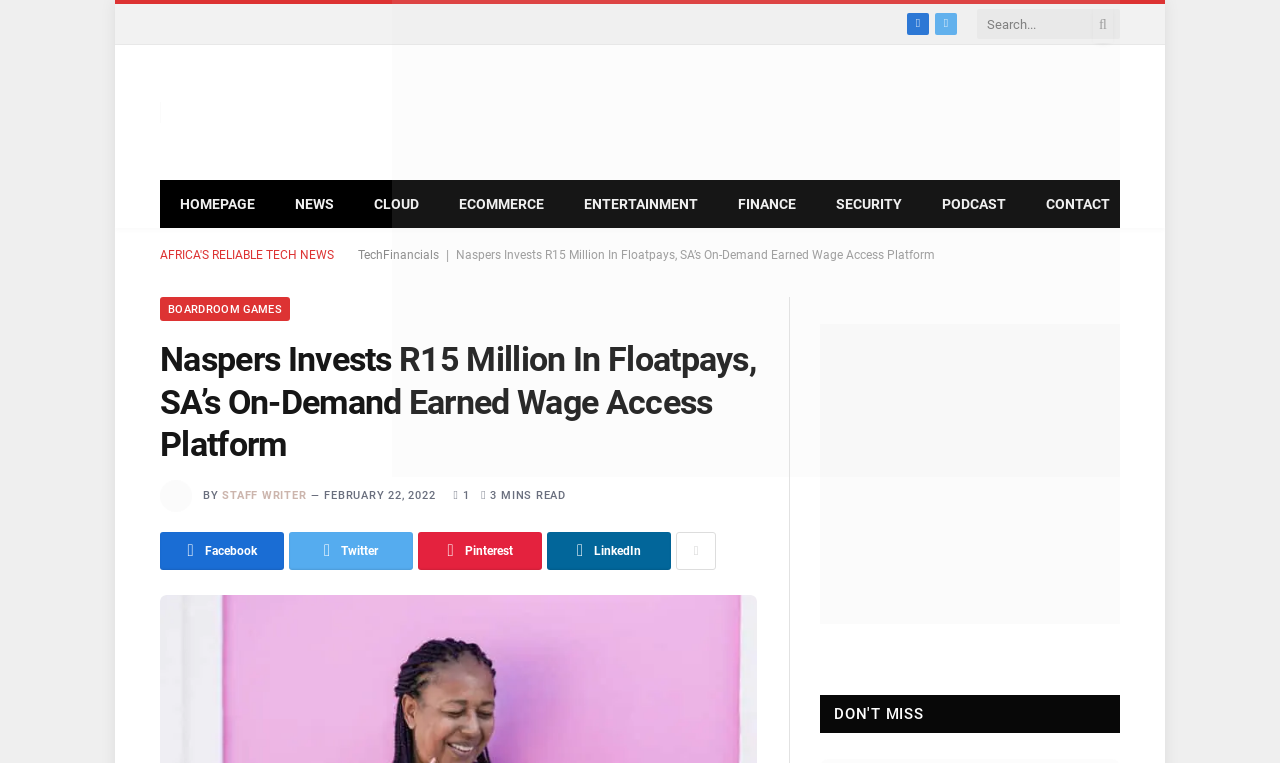How much did Naspers invest in Floatpays?
Please provide a comprehensive answer based on the details in the screenshot.

The webpage heading 'Naspers Invests R15 Million In Floatpays, SA’s On-Demand Earned Wage Access Platform' explicitly states the investment amount, which is R15 million.